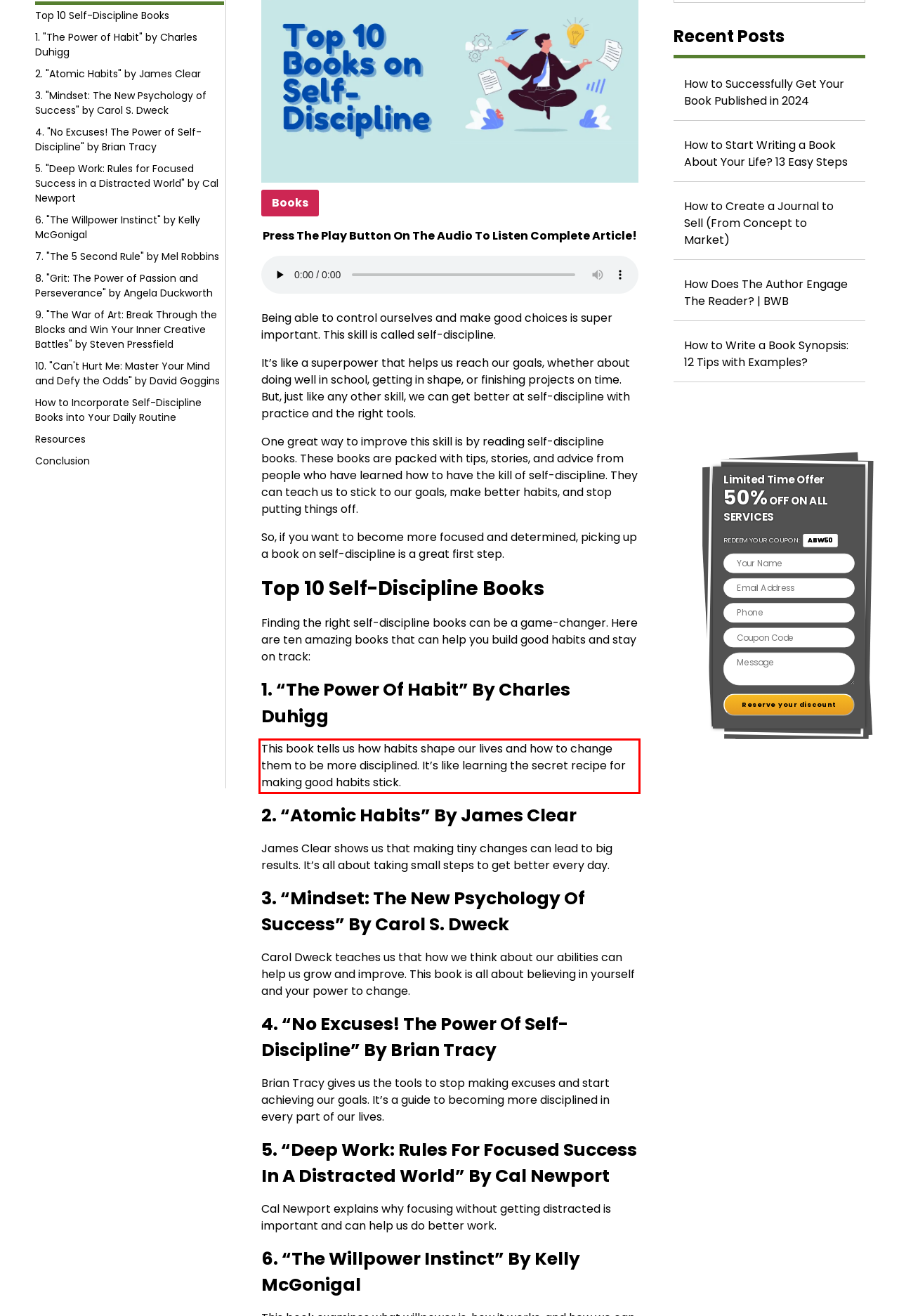Using the provided screenshot of a webpage, recognize the text inside the red rectangle bounding box by performing OCR.

This book tells us how habits shape our lives and how to change them to be more disciplined. It’s like learning the secret recipe for making good habits stick.